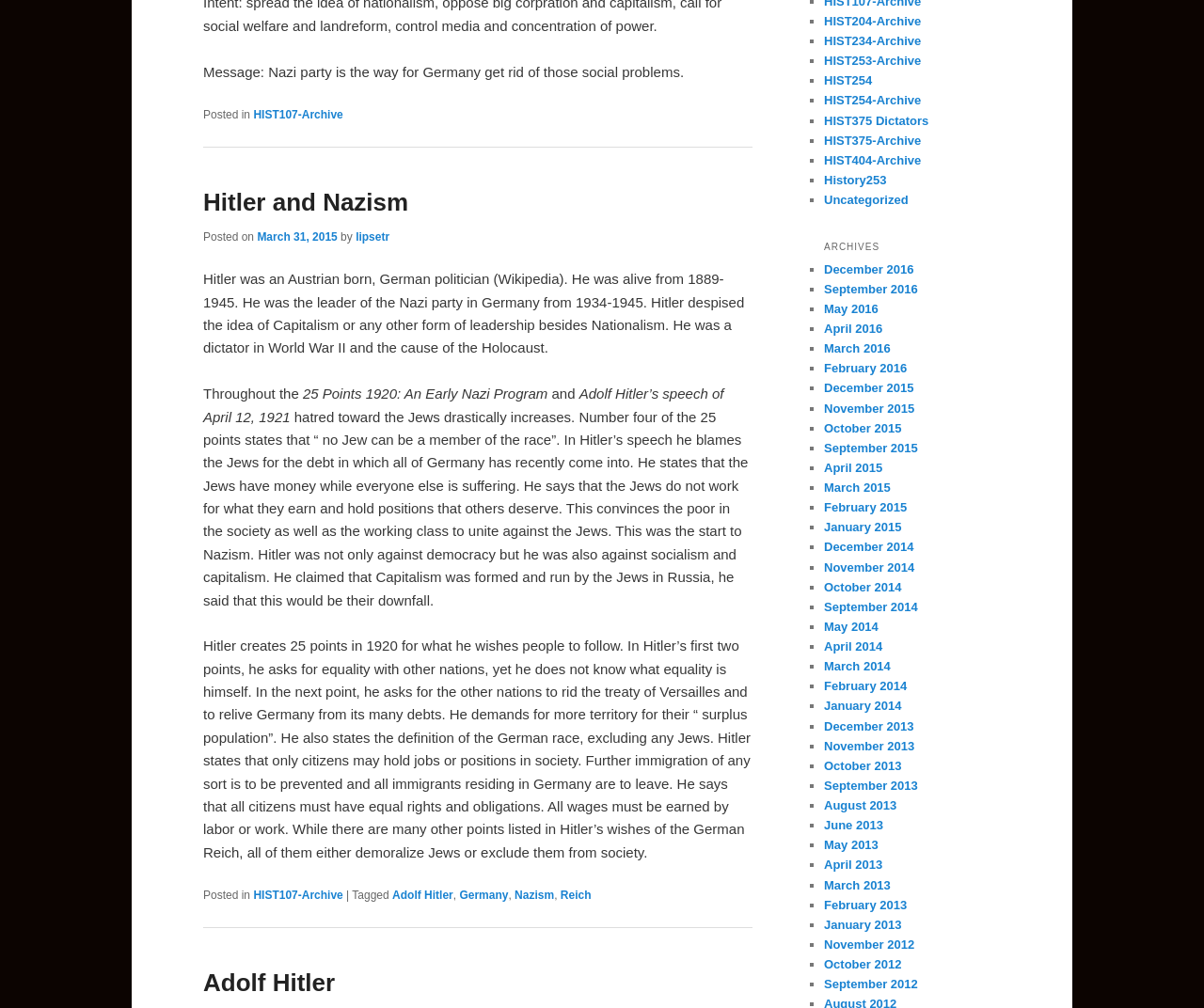Highlight the bounding box coordinates of the element you need to click to perform the following instruction: "Read the article 'Hitler was an Austrian born, German politician'."

[0.169, 0.269, 0.618, 0.353]